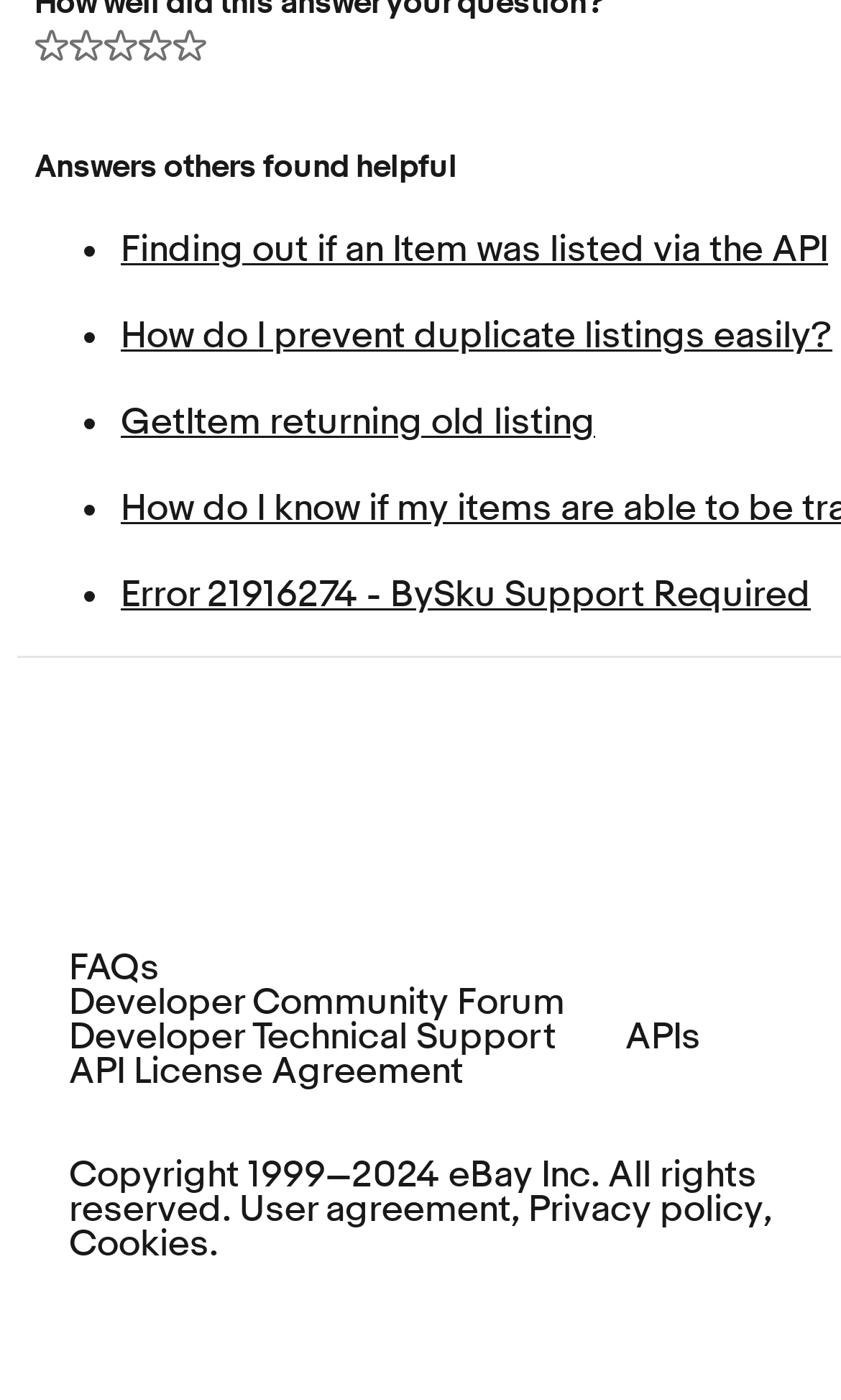Please find the bounding box coordinates for the clickable element needed to perform this instruction: "go to Volteface homepage".

None